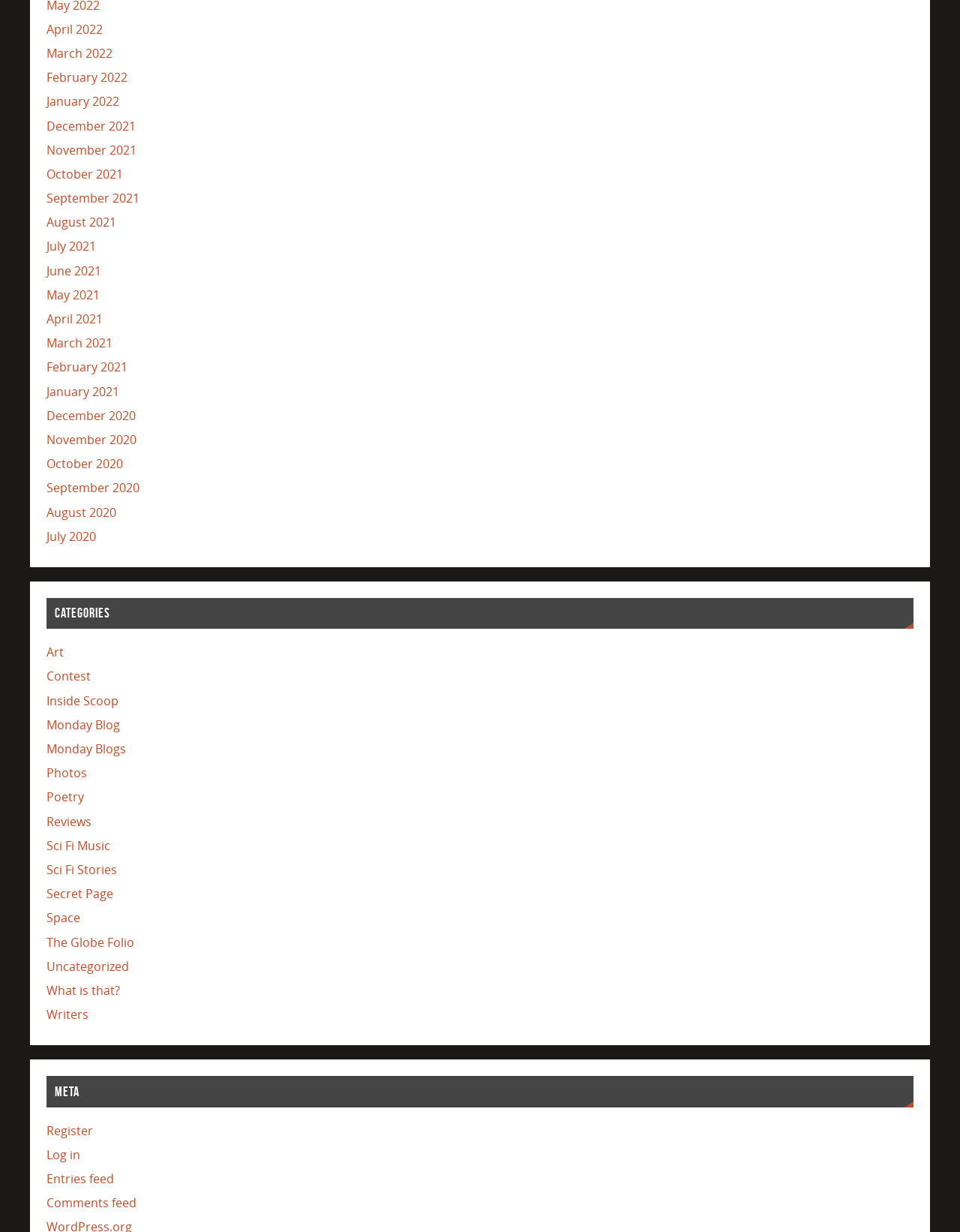Specify the bounding box coordinates of the area to click in order to follow the given instruction: "View Sci Fi Stories."

[0.048, 0.699, 0.122, 0.713]